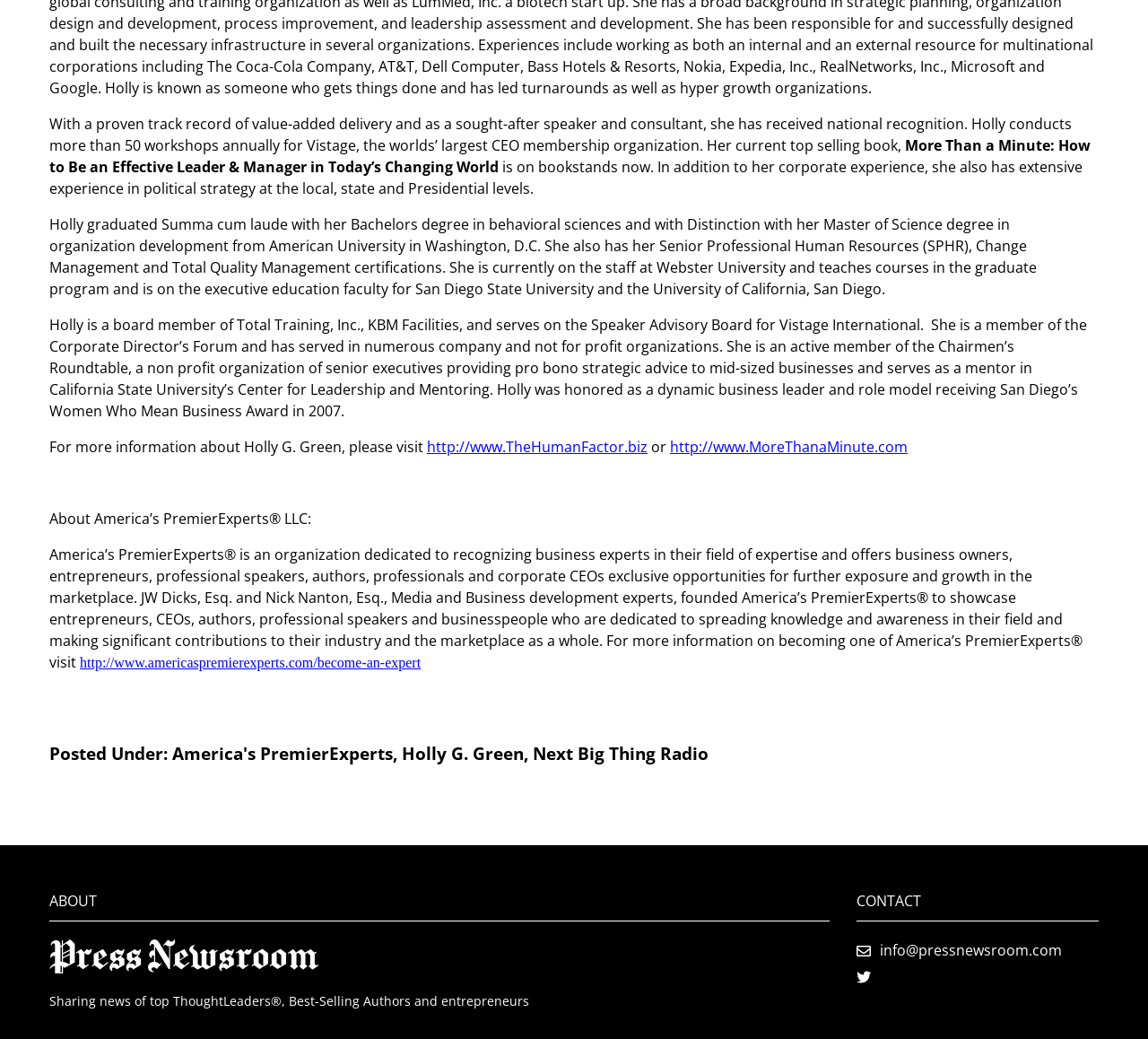Based on the image, provide a detailed response to the question:
What organization did Holly G. Green graduate from?

According to the webpage, Holly G. Green graduated Summa cum laude with her Bachelor's degree in behavioral sciences and with Distinction with her Master of Science degree in organization development from American University in Washington, D.C.